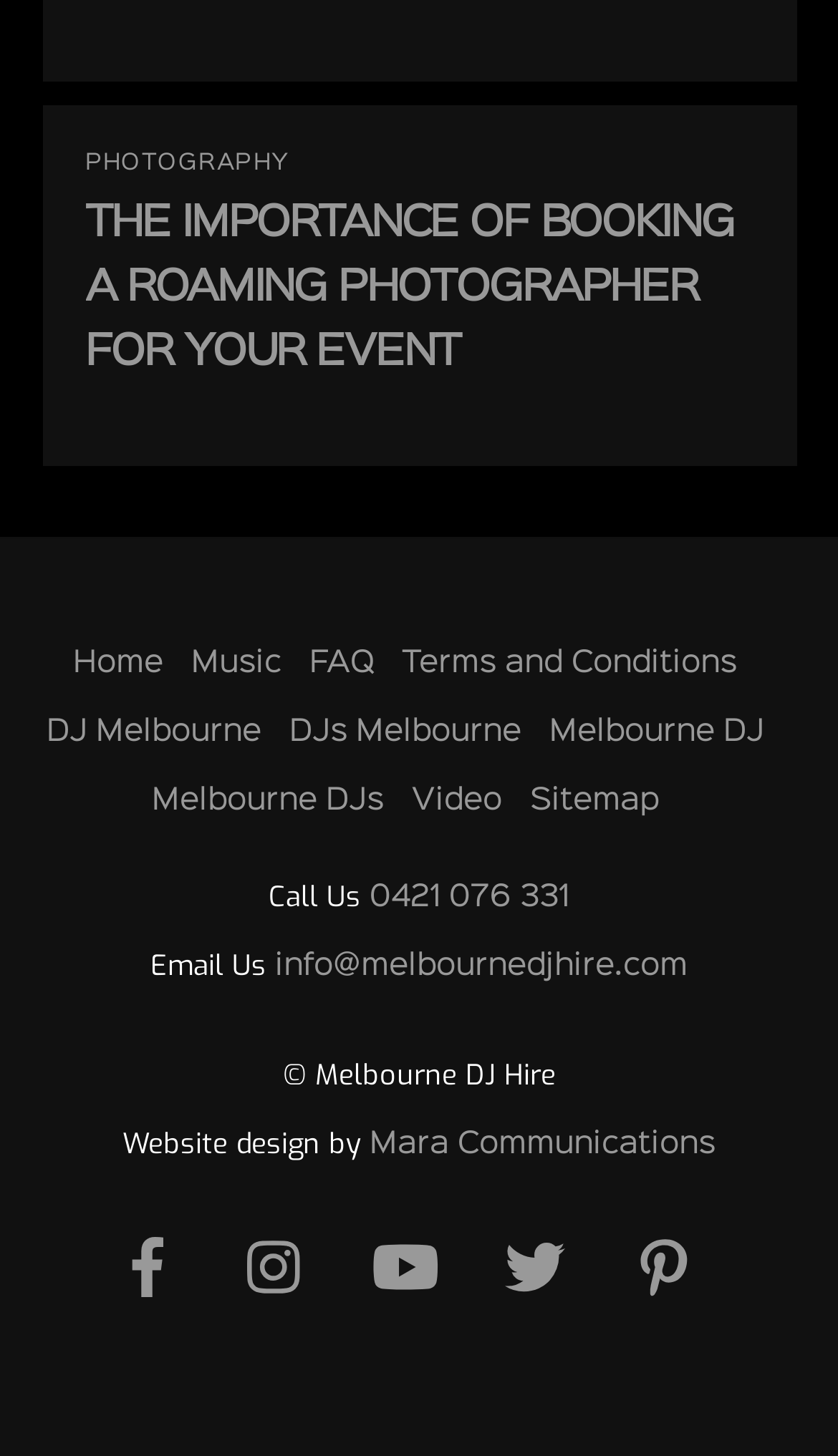Predict the bounding box for the UI component with the following description: "aria-label="instagram"".

[0.269, 0.864, 0.41, 0.883]